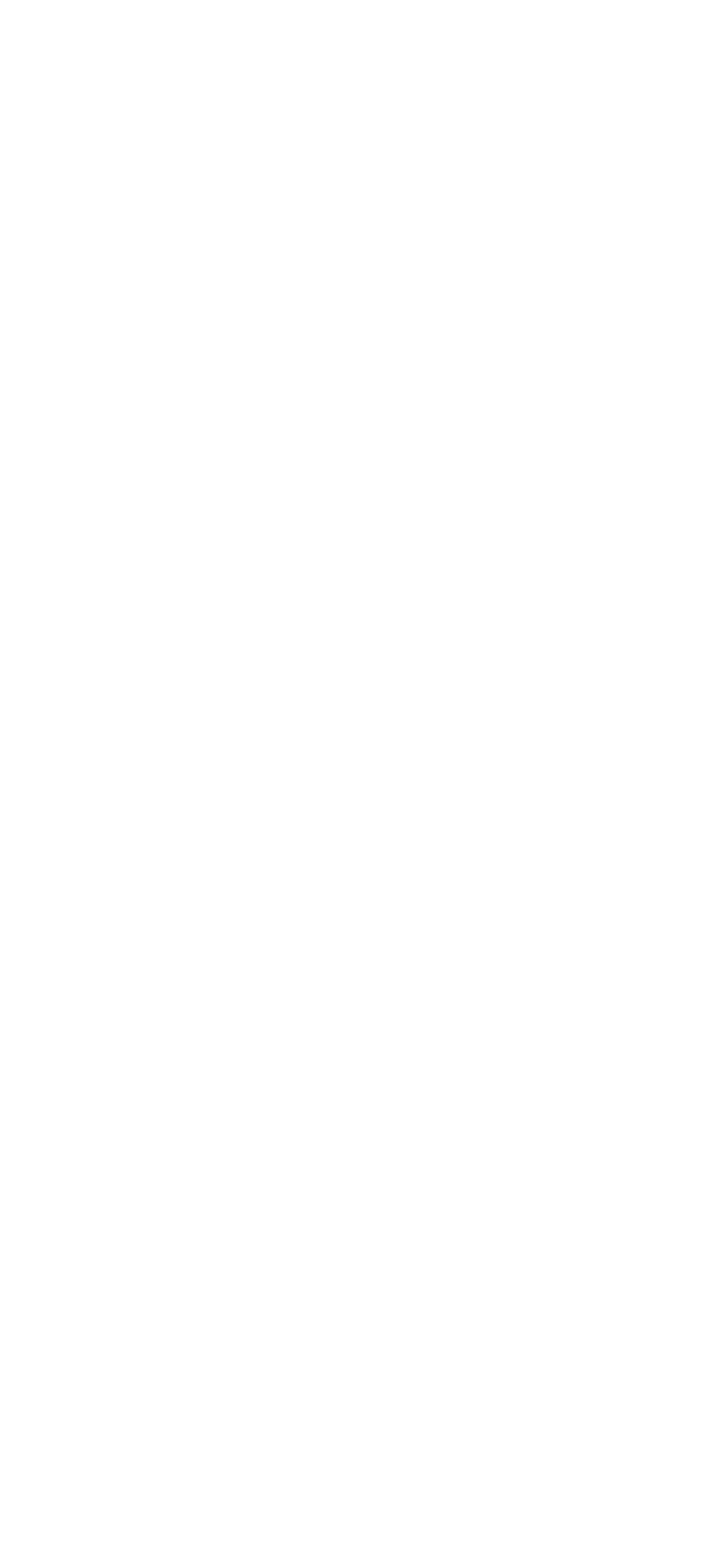How many categories are available on the webpage?
Answer the question using a single word or phrase, according to the image.

4